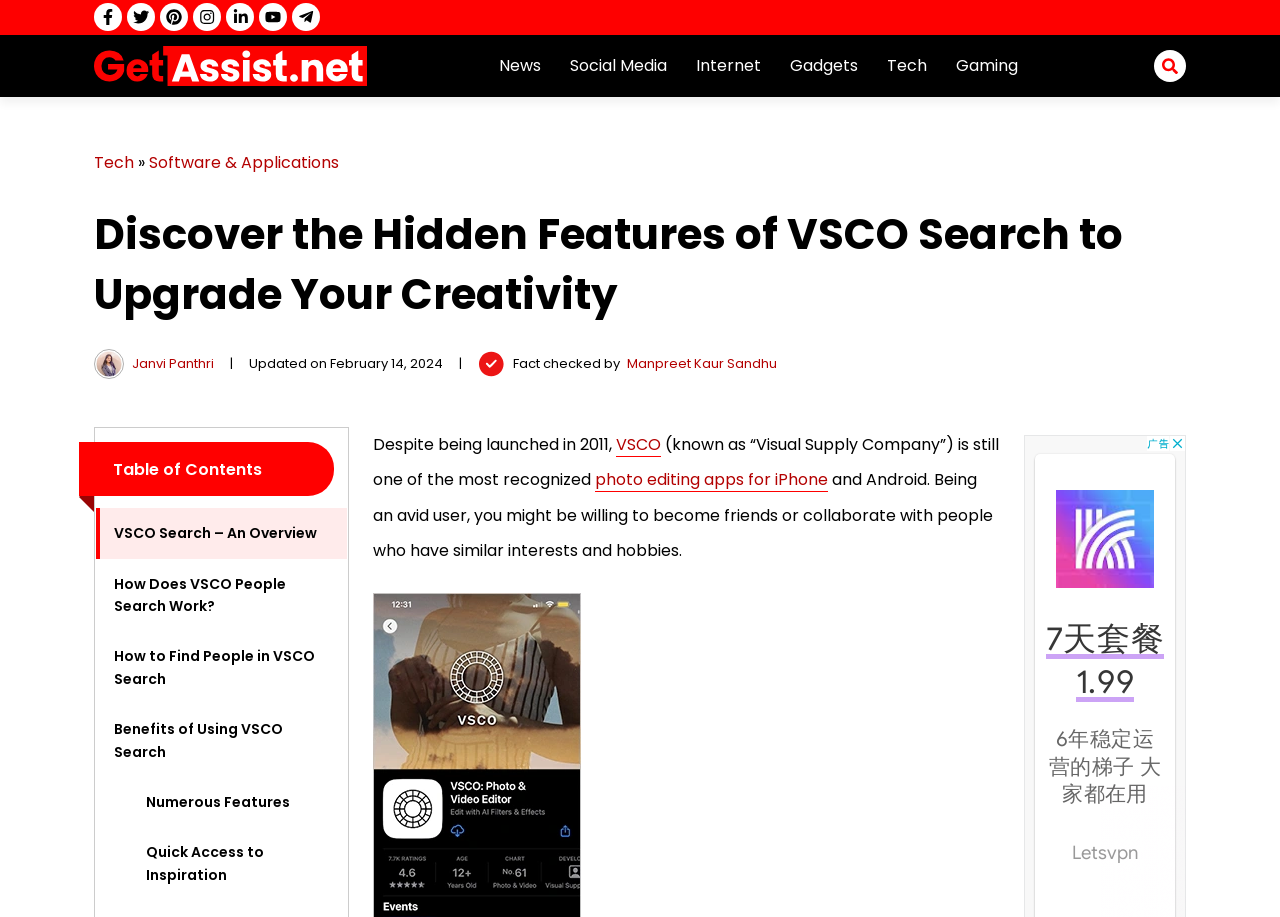Identify the bounding box for the UI element described as: "Social Media". Ensure the coordinates are four float numbers between 0 and 1, formatted as [left, top, right, bottom].

[0.436, 0.052, 0.53, 0.091]